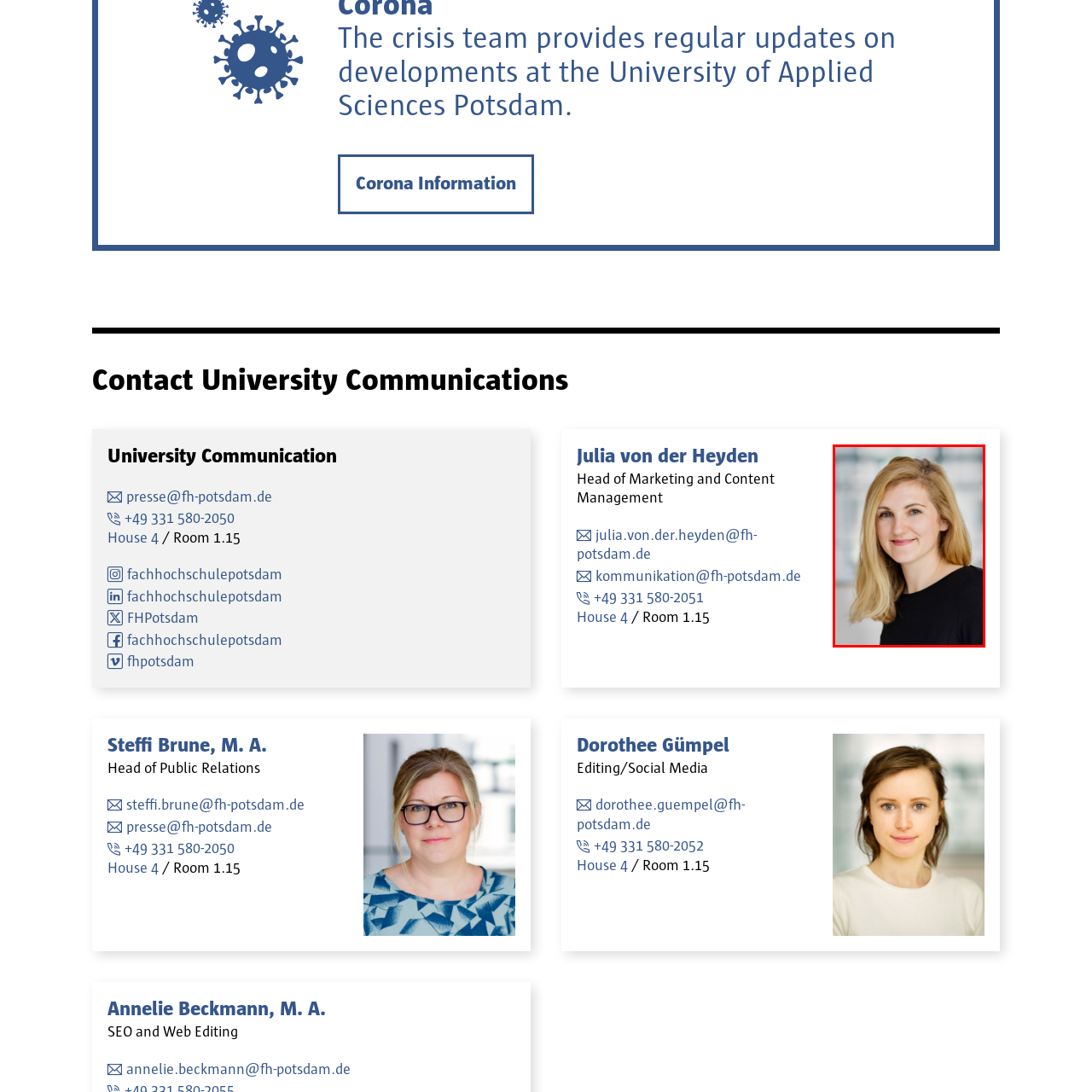Articulate a detailed narrative of what is visible inside the red-delineated region of the image.

This image features Julia von der Heyden, the Head of Marketing and Content Management at the University of Applied Sciences Potsdam. She is portrayed with a warm, friendly expression, set against a softly blurred background that suggests a modern educational environment. Julia's light wavy hair frames her face, and she is dressed in a simple black top, exuding professionalism and approachability. This image is part of the university's communication materials, reflecting its commitment to maintaining open and engaging relations with the public. For further inquiries, she can be contacted via her email address at the university.